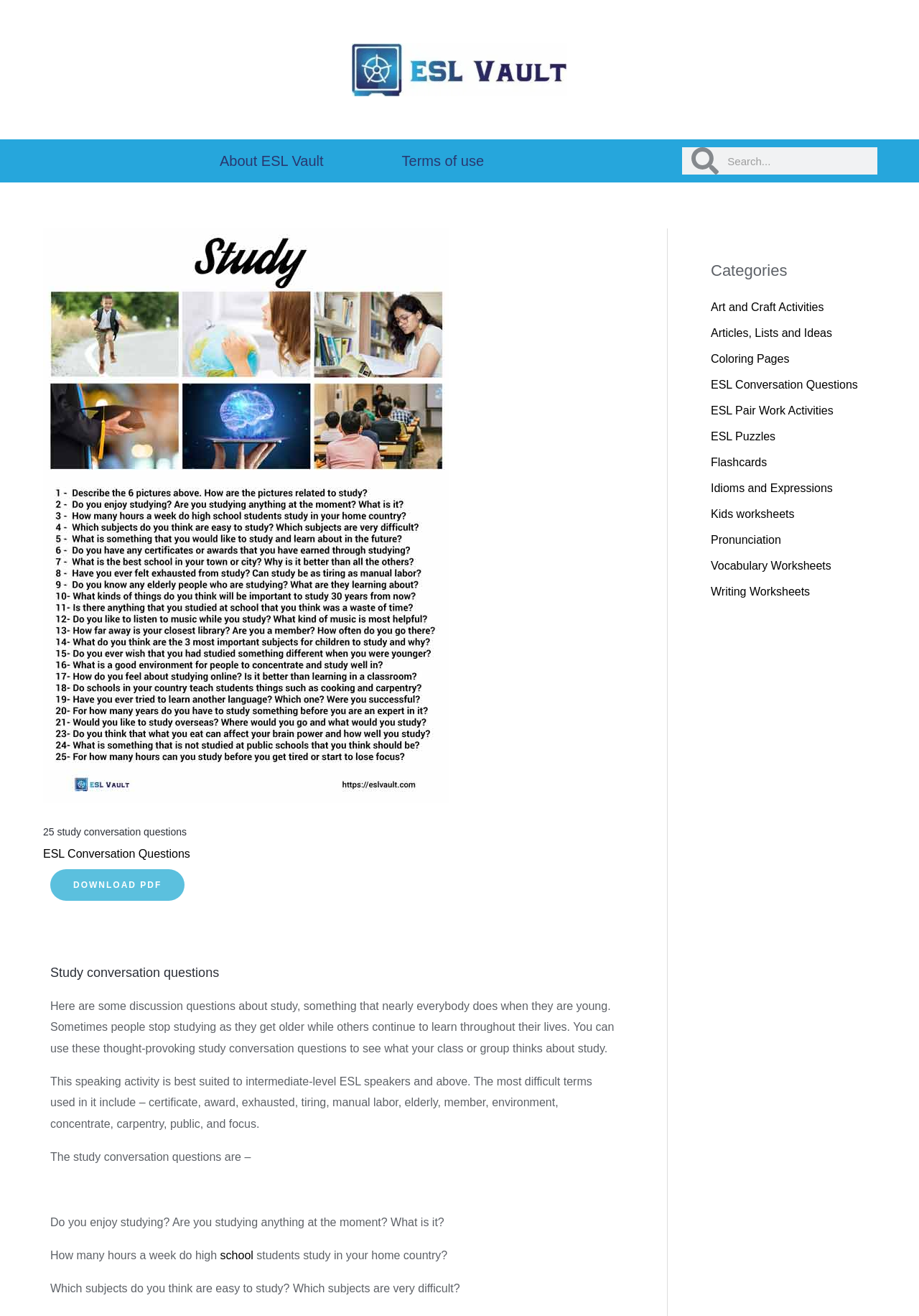Show me the bounding box coordinates of the clickable region to achieve the task as per the instruction: "Download the PDF".

[0.055, 0.66, 0.201, 0.684]